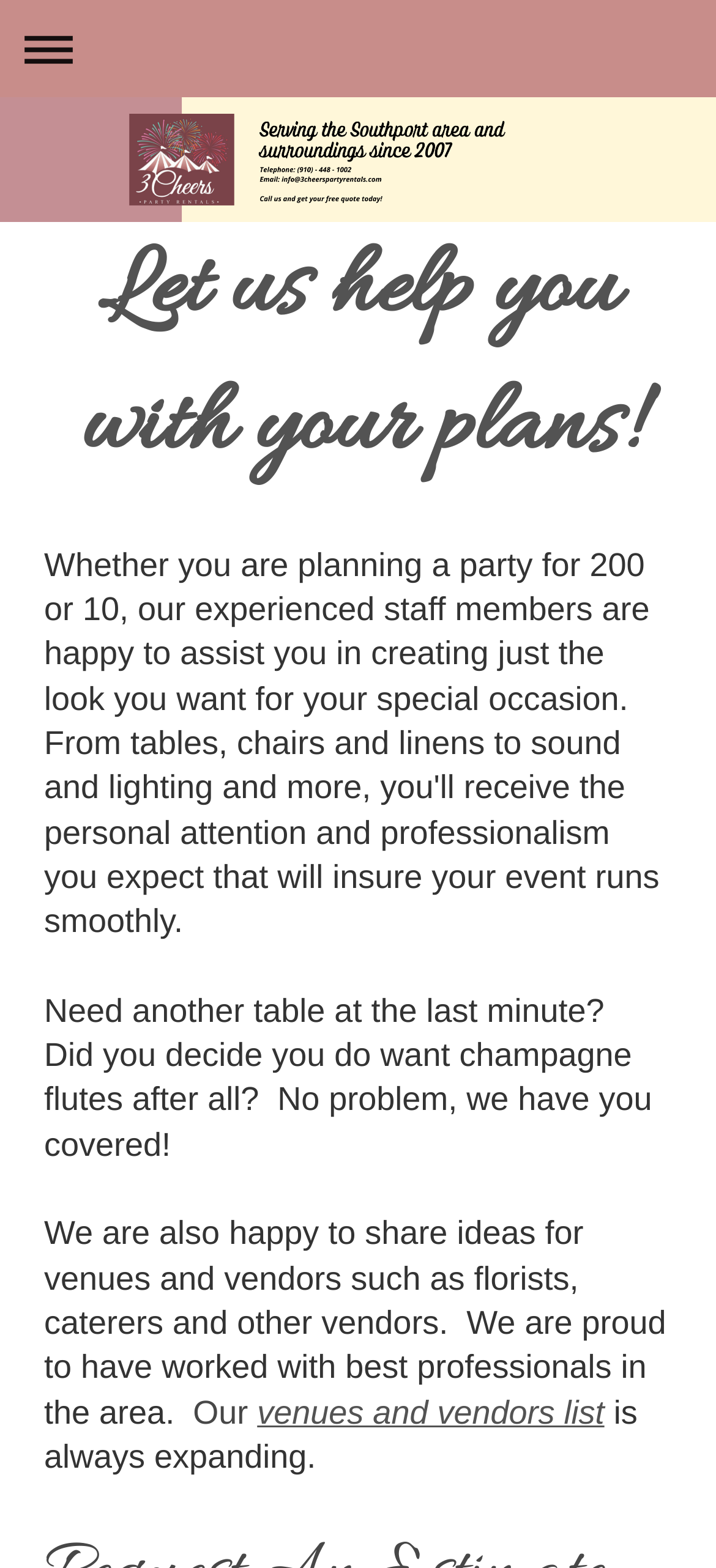What kind of support does the company offer?
Offer a detailed and full explanation in response to the question.

The company not only provides party rental equipment but also offers ideas and recommendations for venues and vendors, such as florists and caterers, to help with party planning.